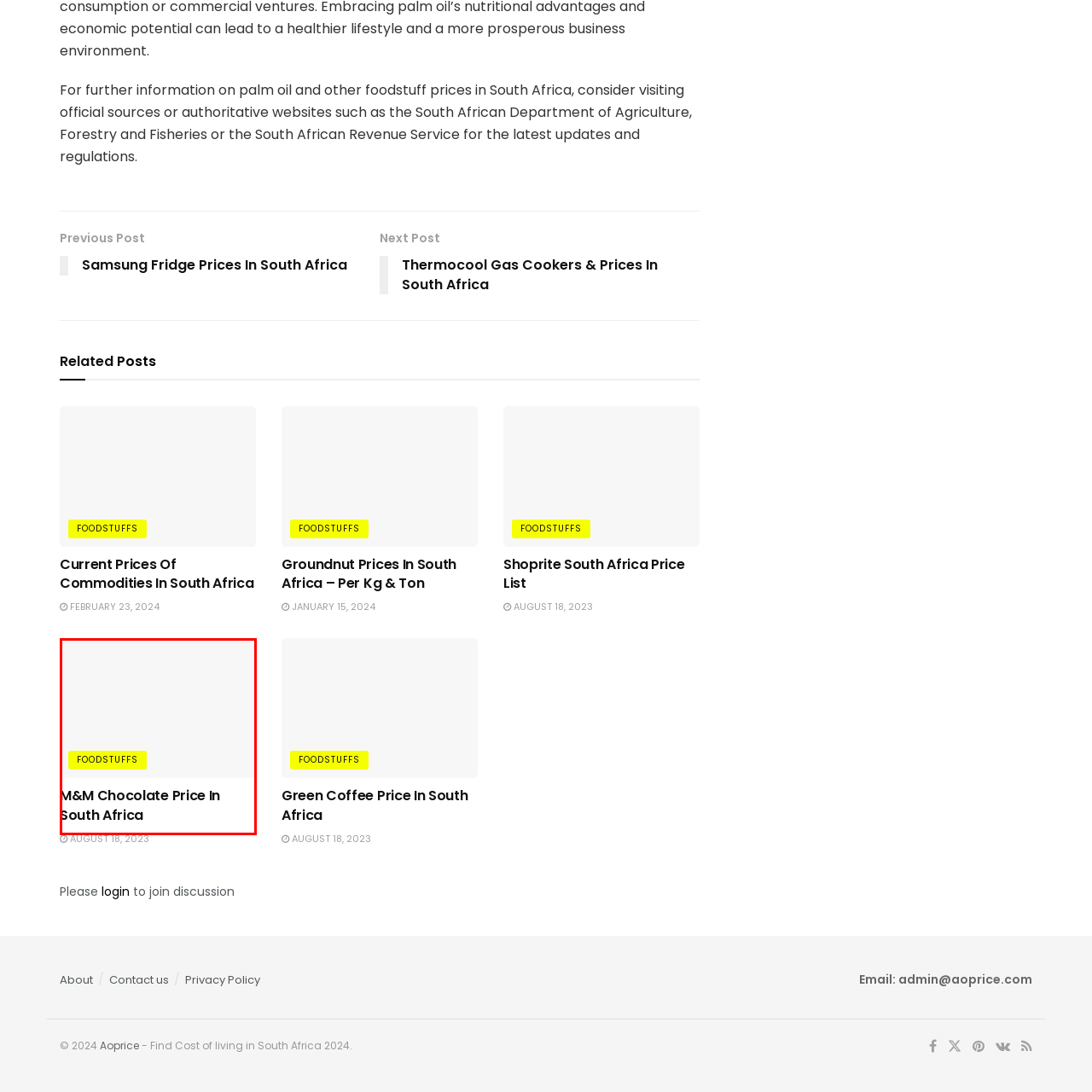Observe the image within the red bounding box carefully and provide an extensive answer to the following question using the visual cues: What is the focus of the content?

The heading 'M&M Chocolate Price In South Africa' signals the content's focus on current pricing for this popular confectionery in South Africa.